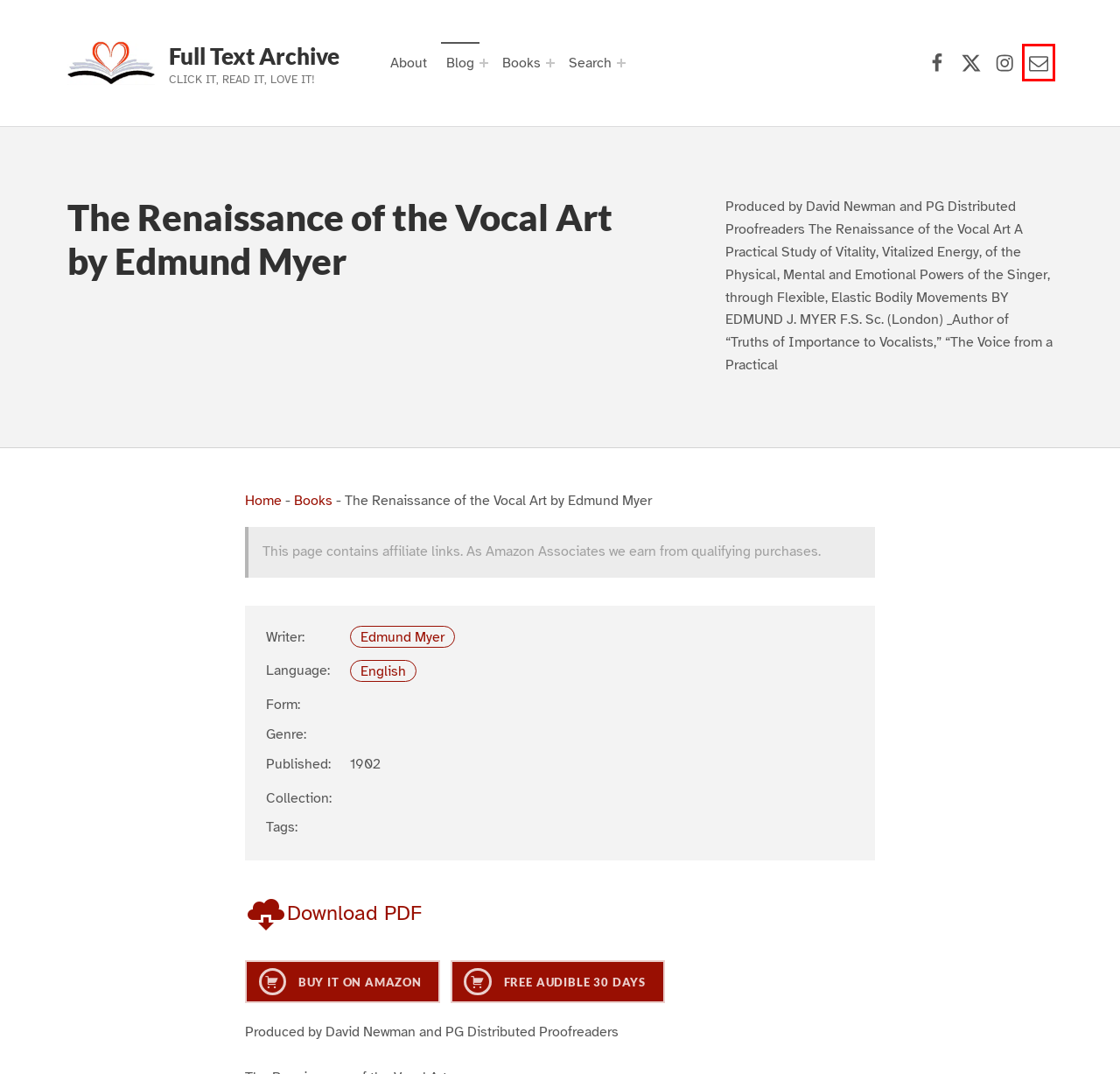You are presented with a screenshot of a webpage with a red bounding box. Select the webpage description that most closely matches the new webpage after clicking the element inside the red bounding box. The options are:
A. About Full Text Archive - How We Enable You to Do Things with Books
B. Blog
C. Advanced Search
D. Contact
E. Genres
F. Full Text Archive - A Sanctuary for Book Lovers
G. Books - Full Text Archive
H. English Fairy Tales by Joseph Jacobs

D